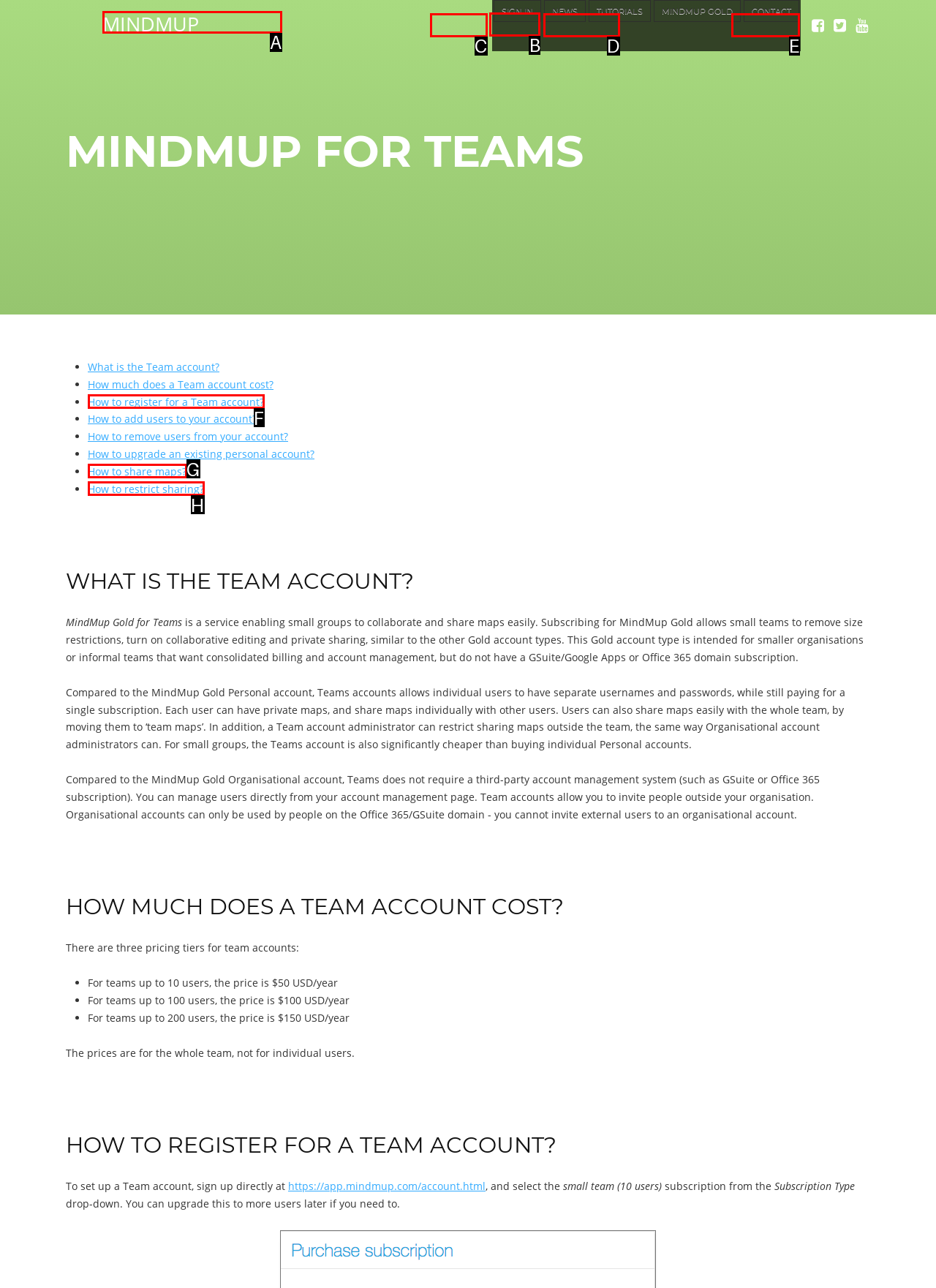Select the letter of the UI element you need to click to complete this task: Go to NEWS.

B